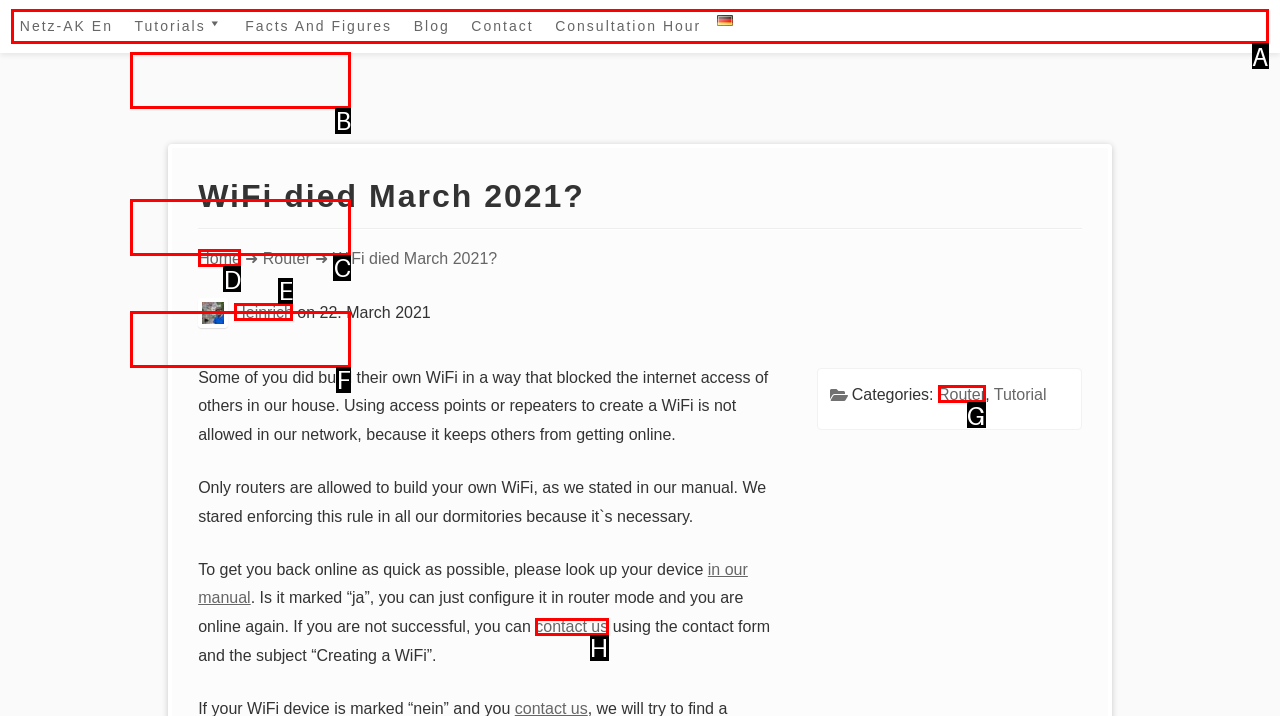Which option should be clicked to execute the task: Switch to German?
Reply with the letter of the chosen option.

A